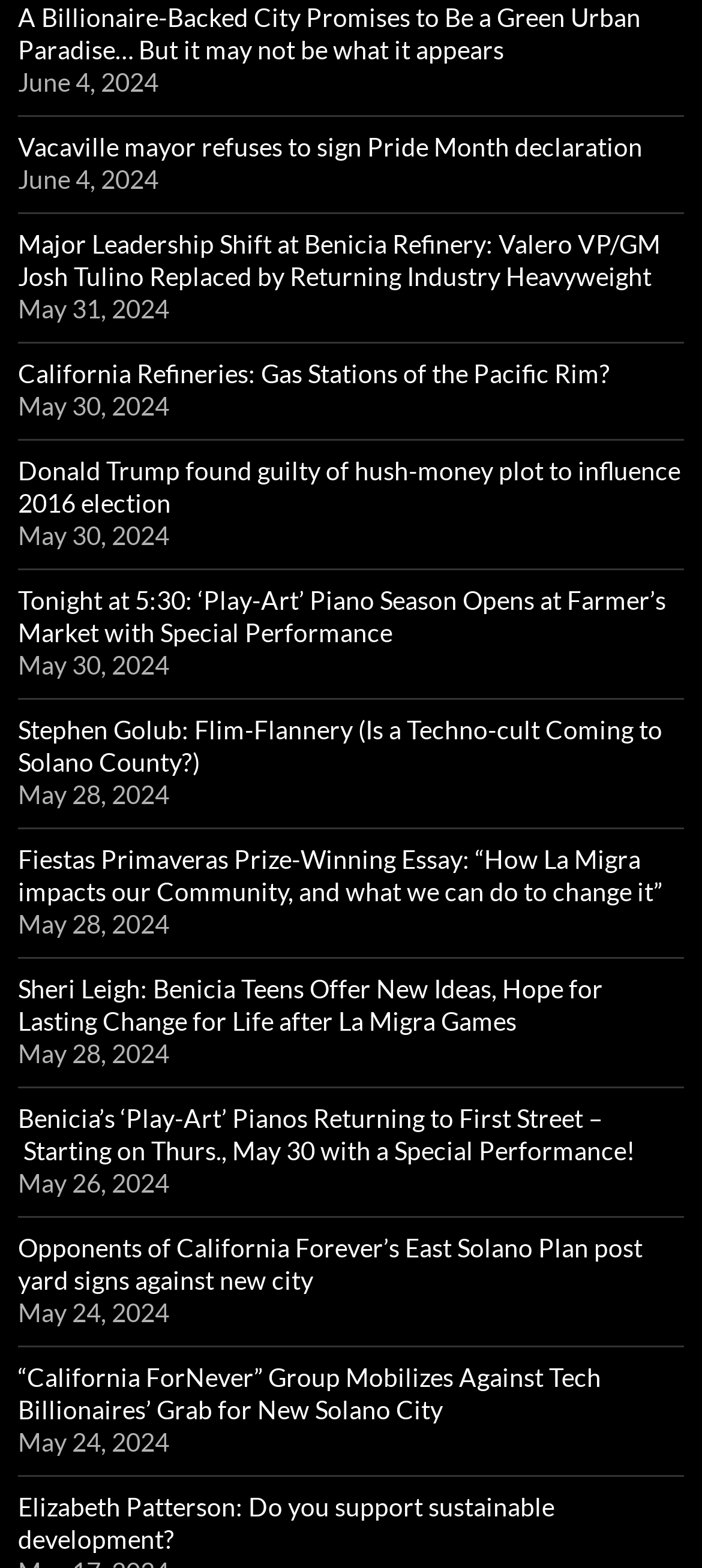What is the title of the article below 'Tonight at 5:30: ‘Play-Art’ Piano Season Opens at Farmer’s Market with Special Performance'?
Please use the image to provide a one-word or short phrase answer.

Stephen Golub: Flim-Flannery (Is a Techno-cult Coming to Solano County?)